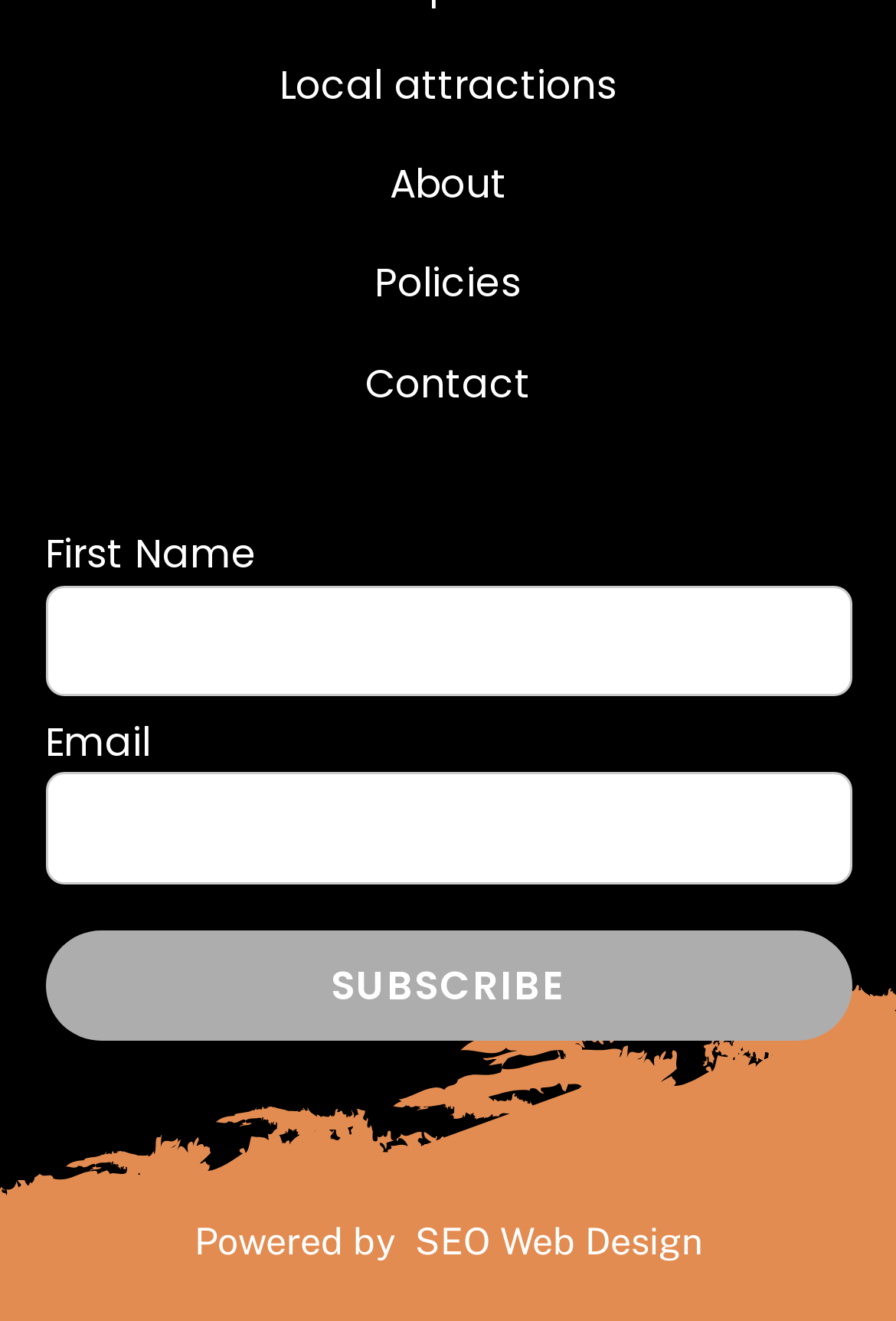What is the first field in the form? Look at the image and give a one-word or short phrase answer.

First Name